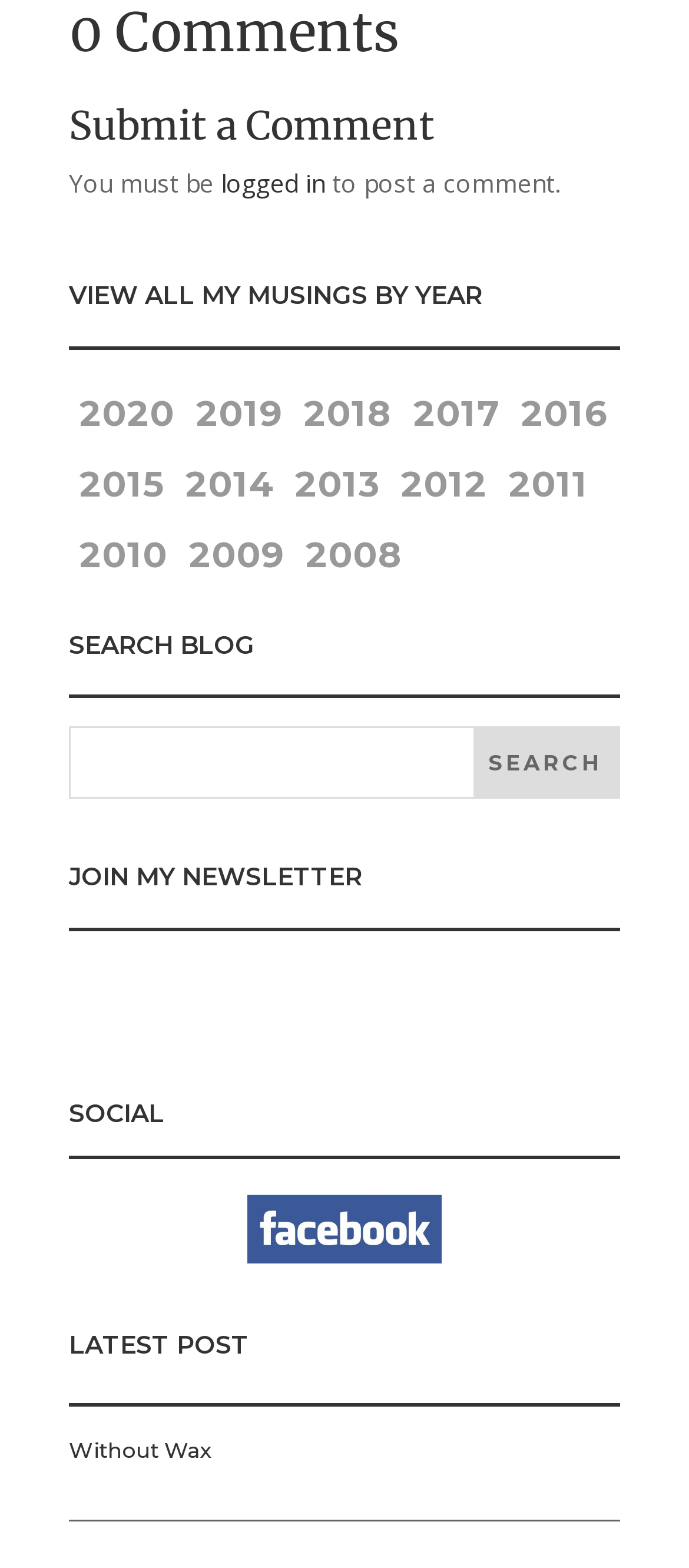Please determine the bounding box coordinates of the element to click in order to execute the following instruction: "Join my newsletter". The coordinates should be four float numbers between 0 and 1, specified as [left, top, right, bottom].

[0.1, 0.549, 0.526, 0.57]